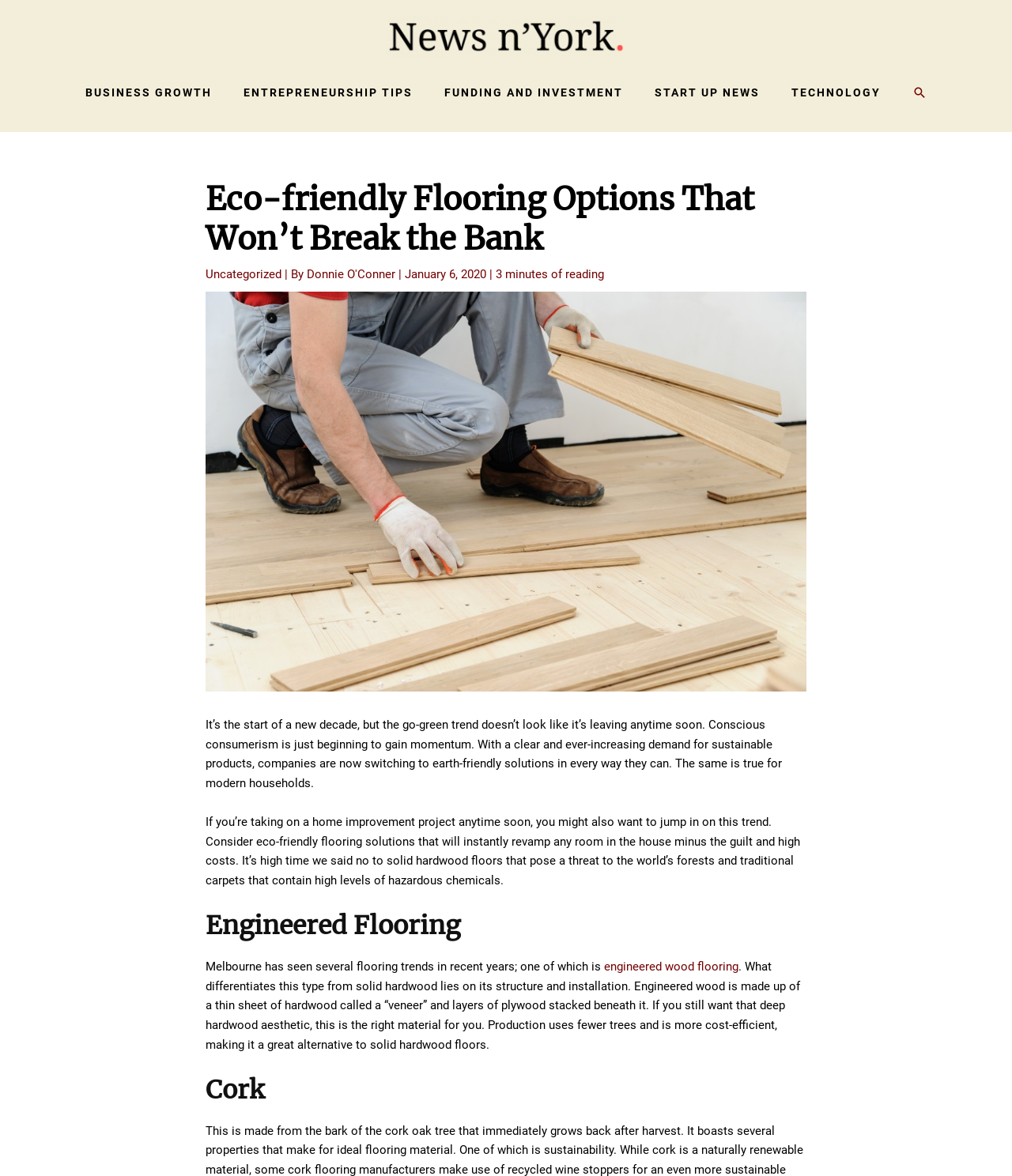Indicate the bounding box coordinates of the clickable region to achieve the following instruction: "Explore the 'ENTREPRENEURSHIP TIPS' section."

[0.225, 0.06, 0.423, 0.097]